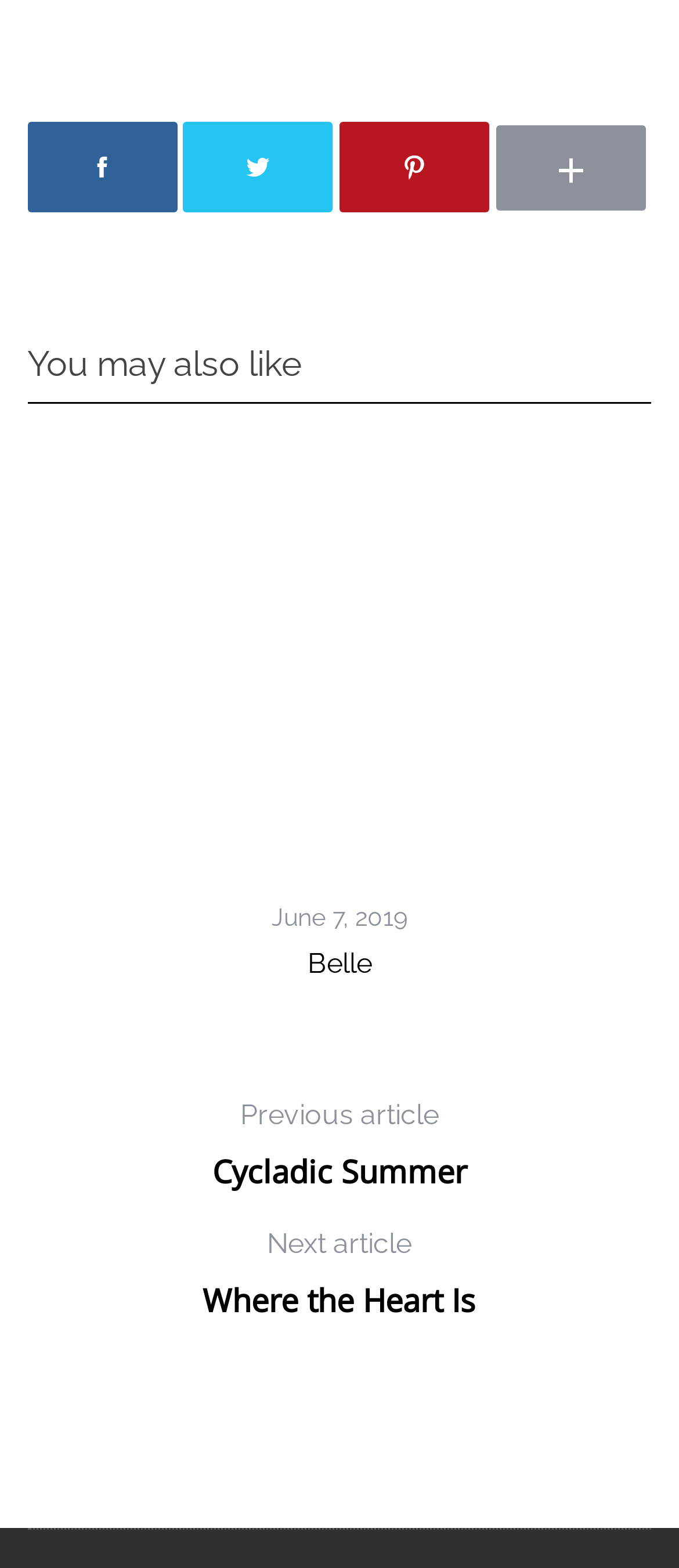Please answer the following question using a single word or phrase: 
How many articles are shown on this webpage?

1